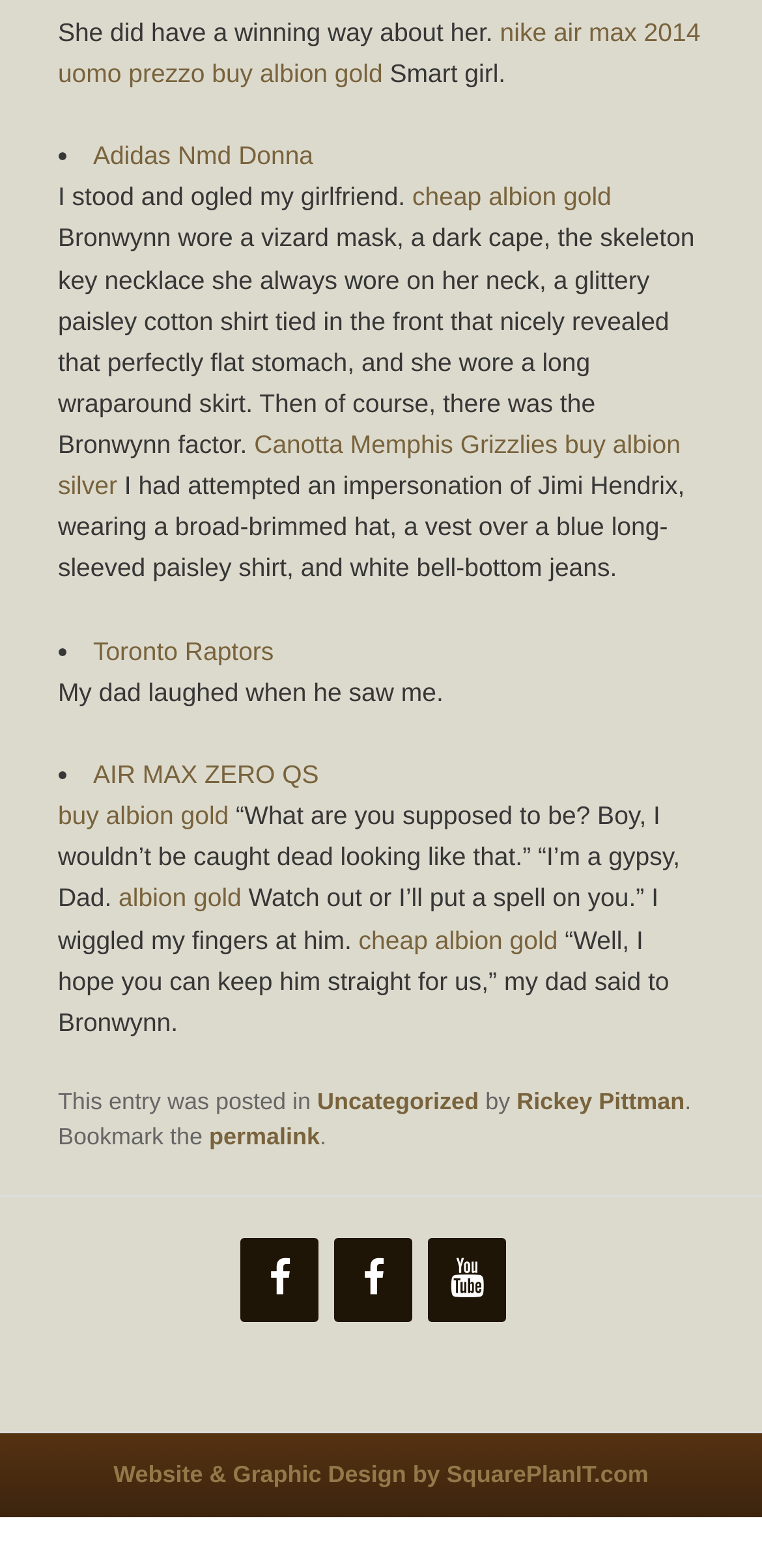What is the author's dad's reaction to the author's outfit?
Please use the visual content to give a single word or phrase answer.

He laughed